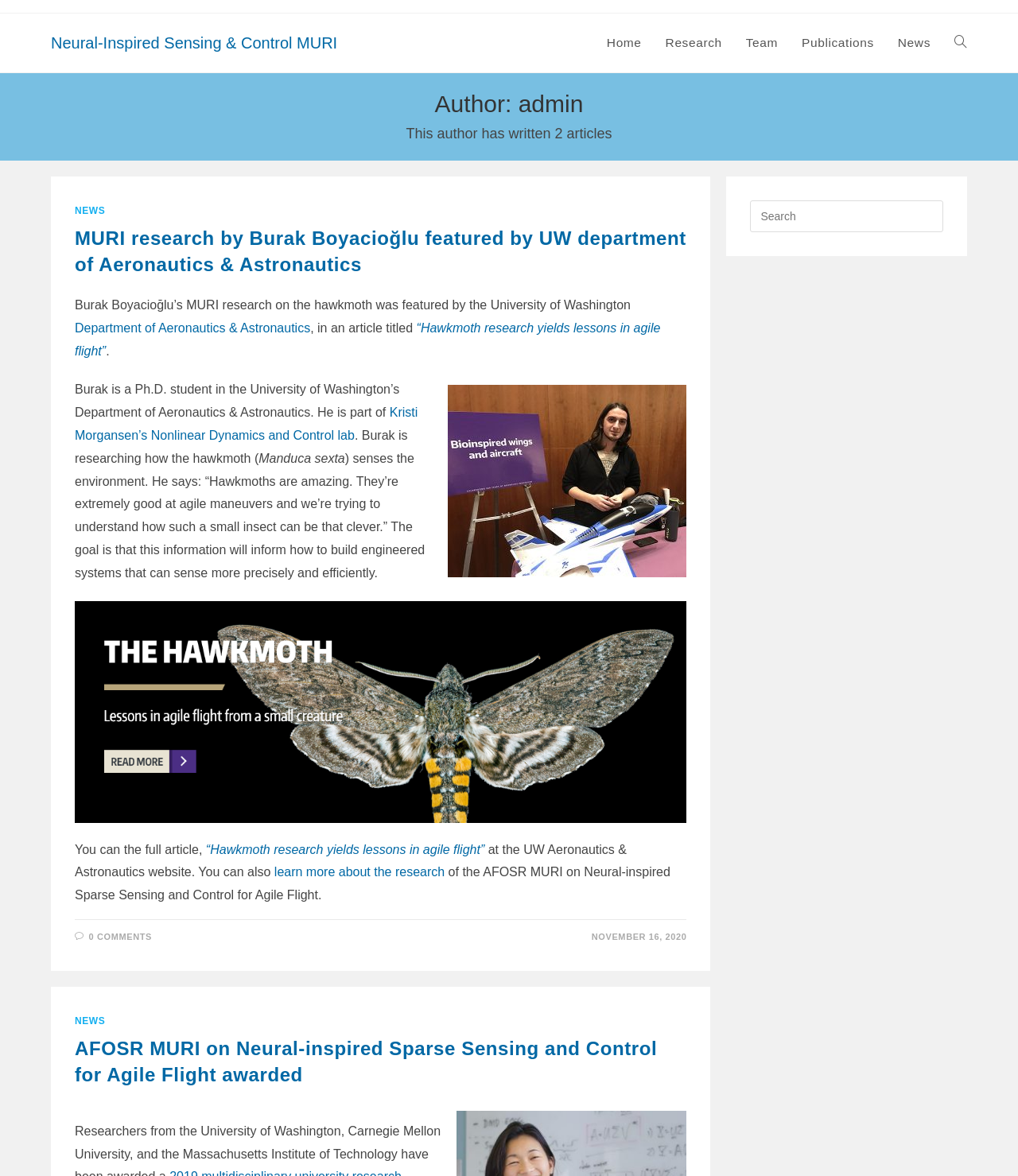Please find the bounding box coordinates of the clickable region needed to complete the following instruction: "Learn more about the research". The bounding box coordinates must consist of four float numbers between 0 and 1, i.e., [left, top, right, bottom].

[0.269, 0.736, 0.437, 0.747]